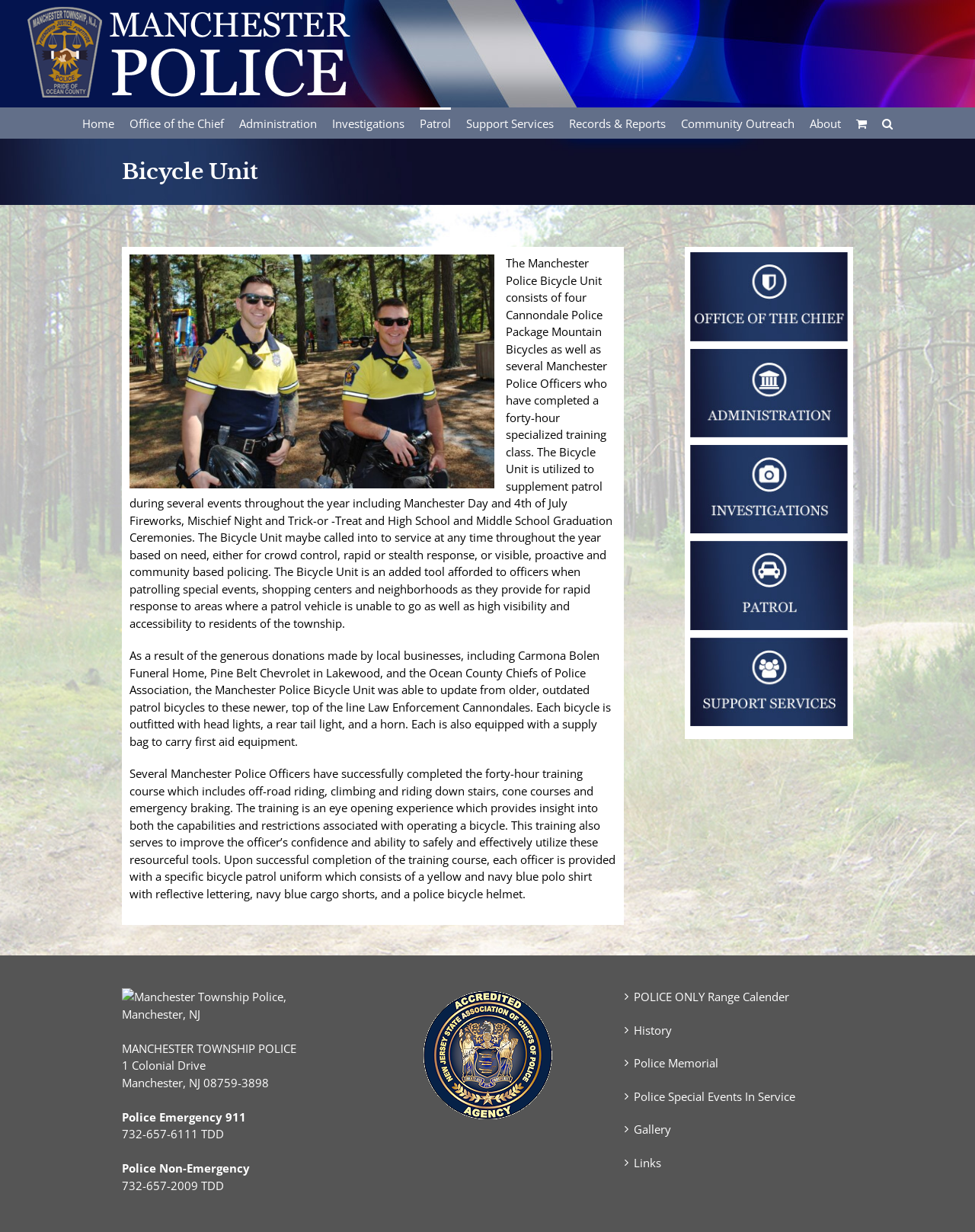Answer the question in one word or a short phrase:
What is the purpose of the Bicycle Unit?

supplement patrol